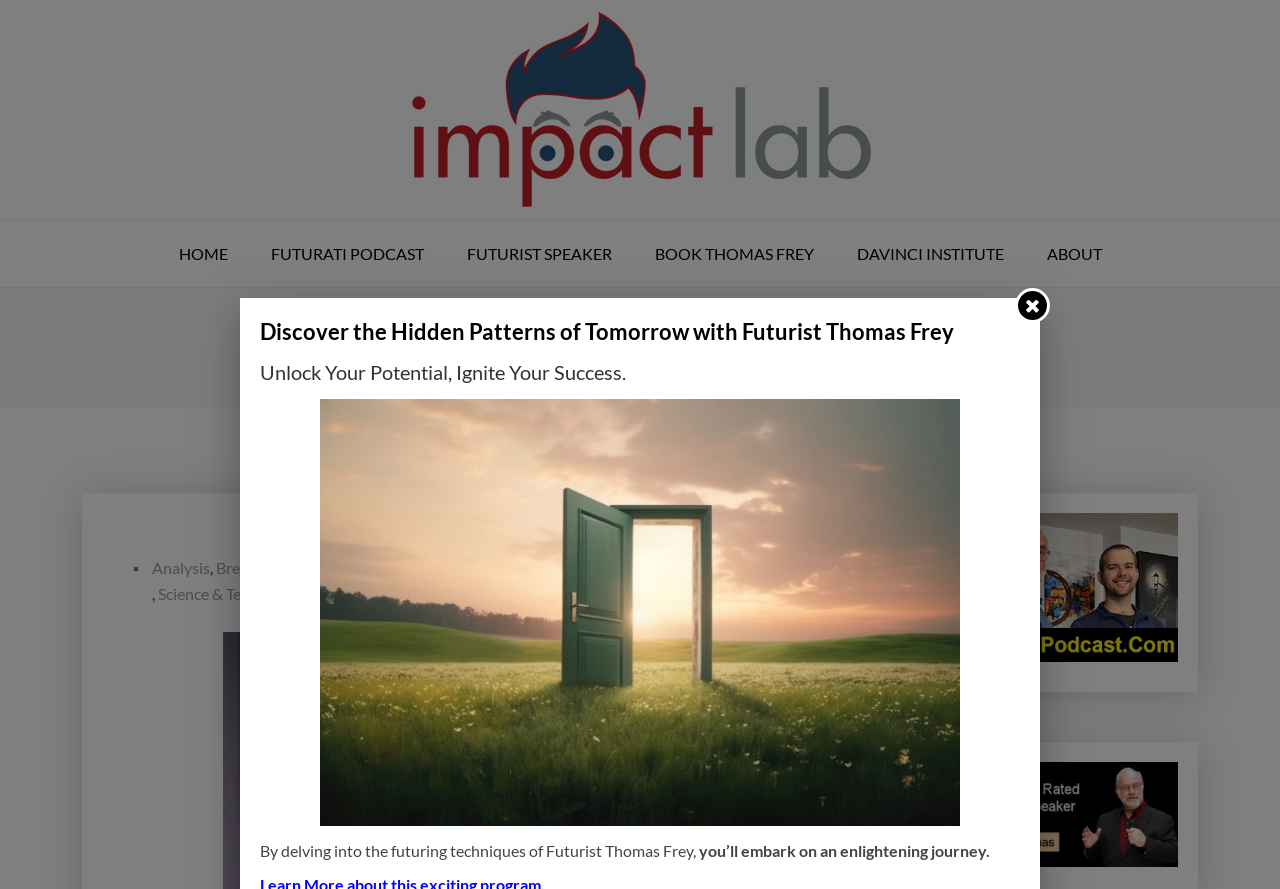Answer with a single word or phrase: 
What is the topic of the webpage?

Power Industry Infrastructure